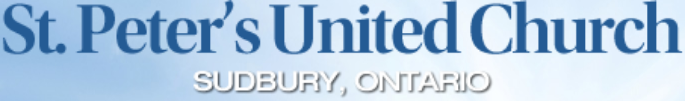Explain what the image portrays in a detailed manner.

The image features the logo of St. Peter's United Church, prominently displaying its name in a graceful blue font at the top, alongside the location "Sudbury, Ontario" in a smaller, elegant style. This branding conveys a welcoming and community-oriented atmosphere, reflecting the church's commitment to inclusivity and service within the community. The clean design against a light background further enhances the church's approachable and friendly identity. This logo serves as a visual anchor for visitors seeking information about the church’s facilities, services, and community activities.